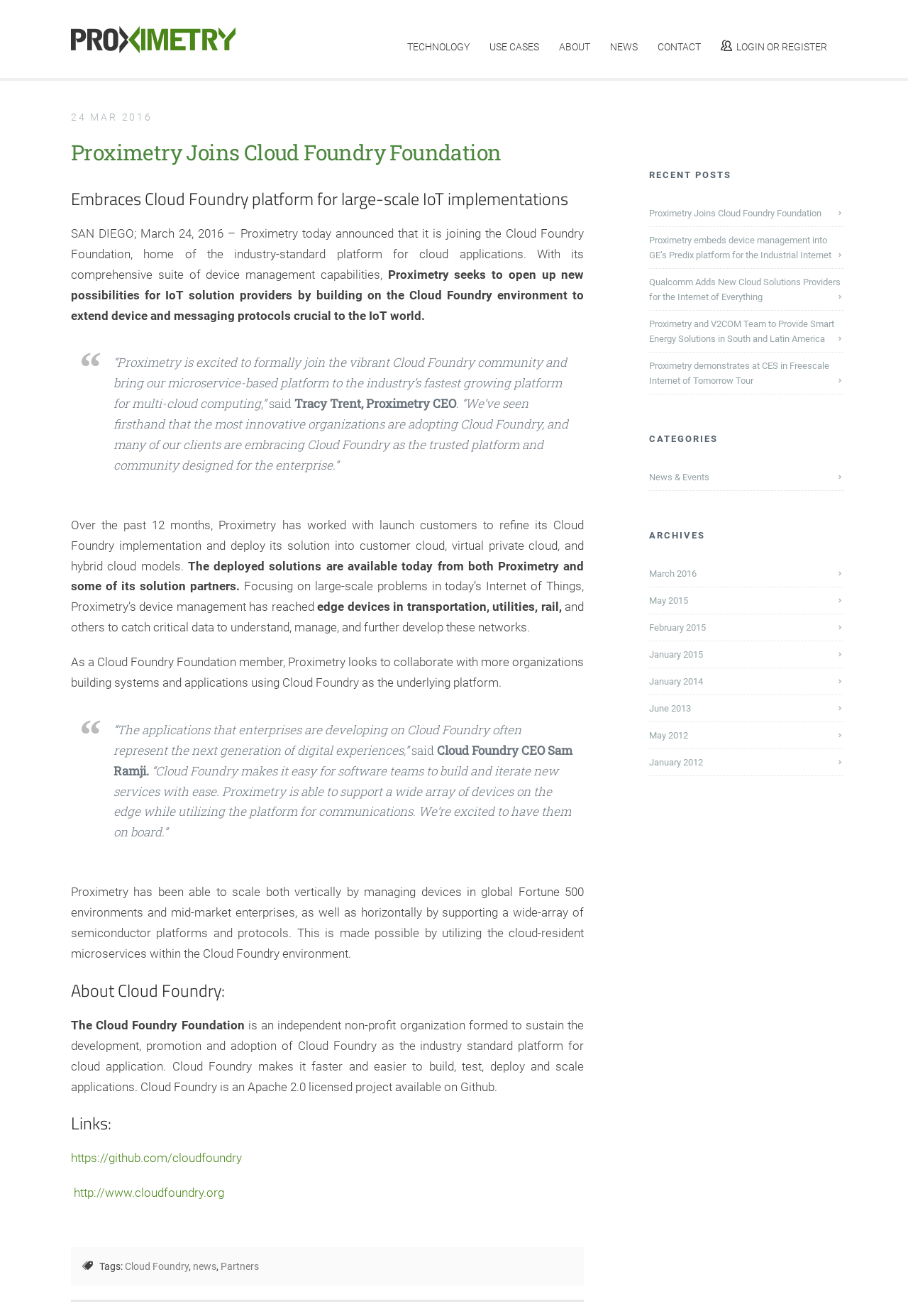Please indicate the bounding box coordinates for the clickable area to complete the following task: "Go to the ABOUT page". The coordinates should be specified as four float numbers between 0 and 1, i.e., [left, top, right, bottom].

[0.605, 0.0, 0.661, 0.059]